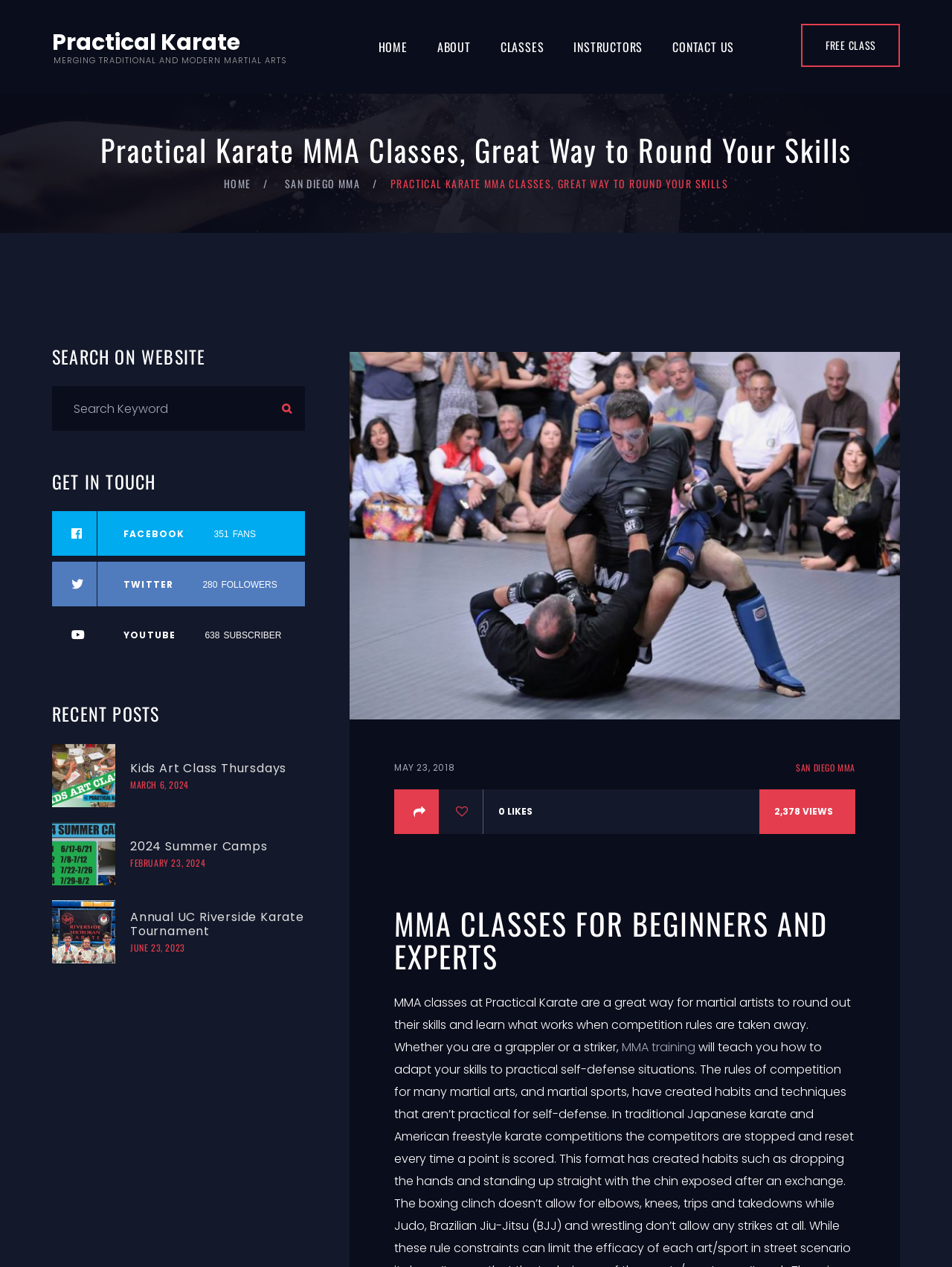What type of social media platforms are linked?
Answer the question with a detailed and thorough explanation.

The webpage contains links to social media platforms, specifically Facebook, Twitter, and YouTube, as indicated by the icons and text labels next to each link.